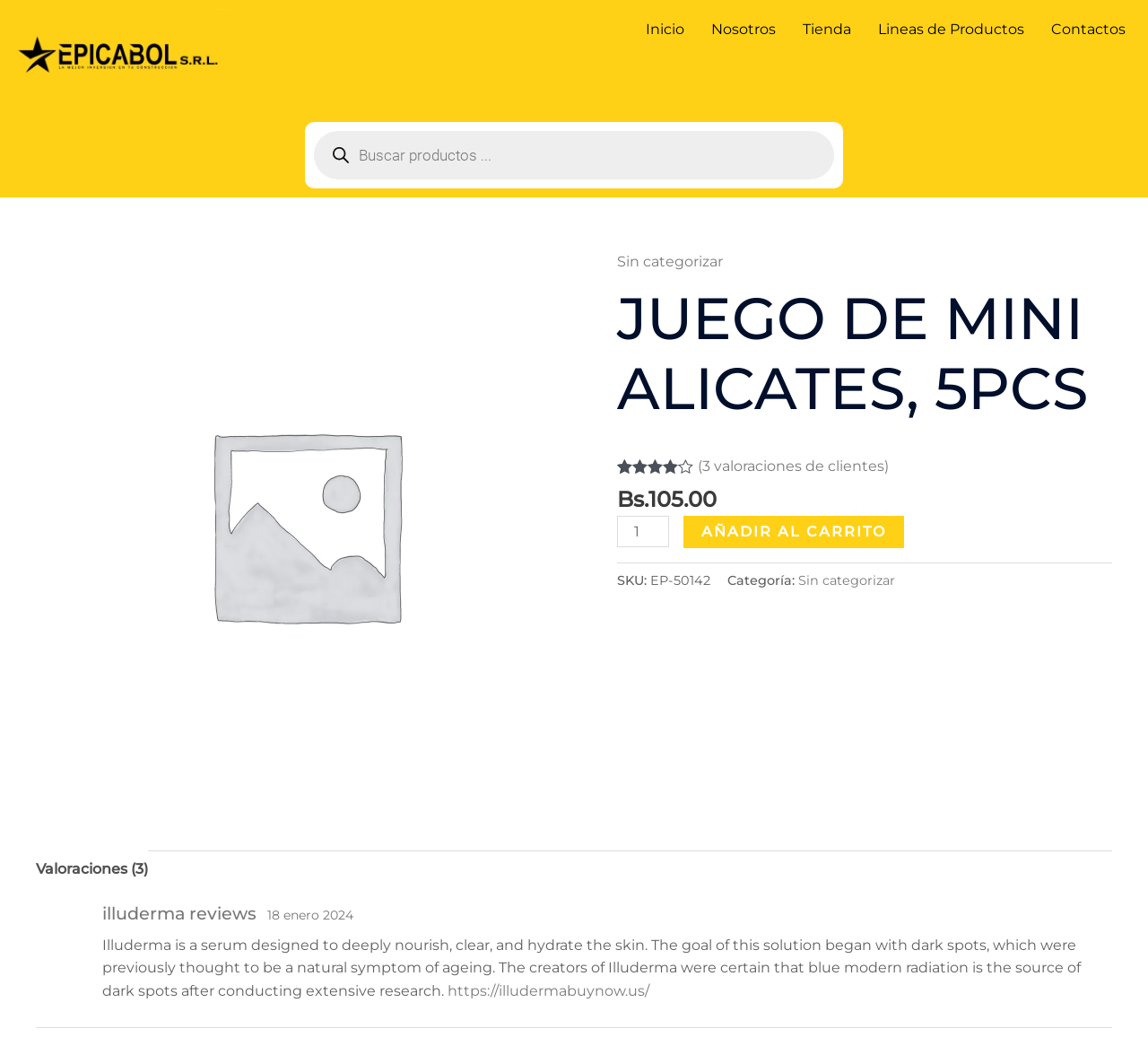Identify the bounding box coordinates of the region I need to click to complete this instruction: "Click on the 'Tienda' link".

[0.688, 0.009, 0.753, 0.048]